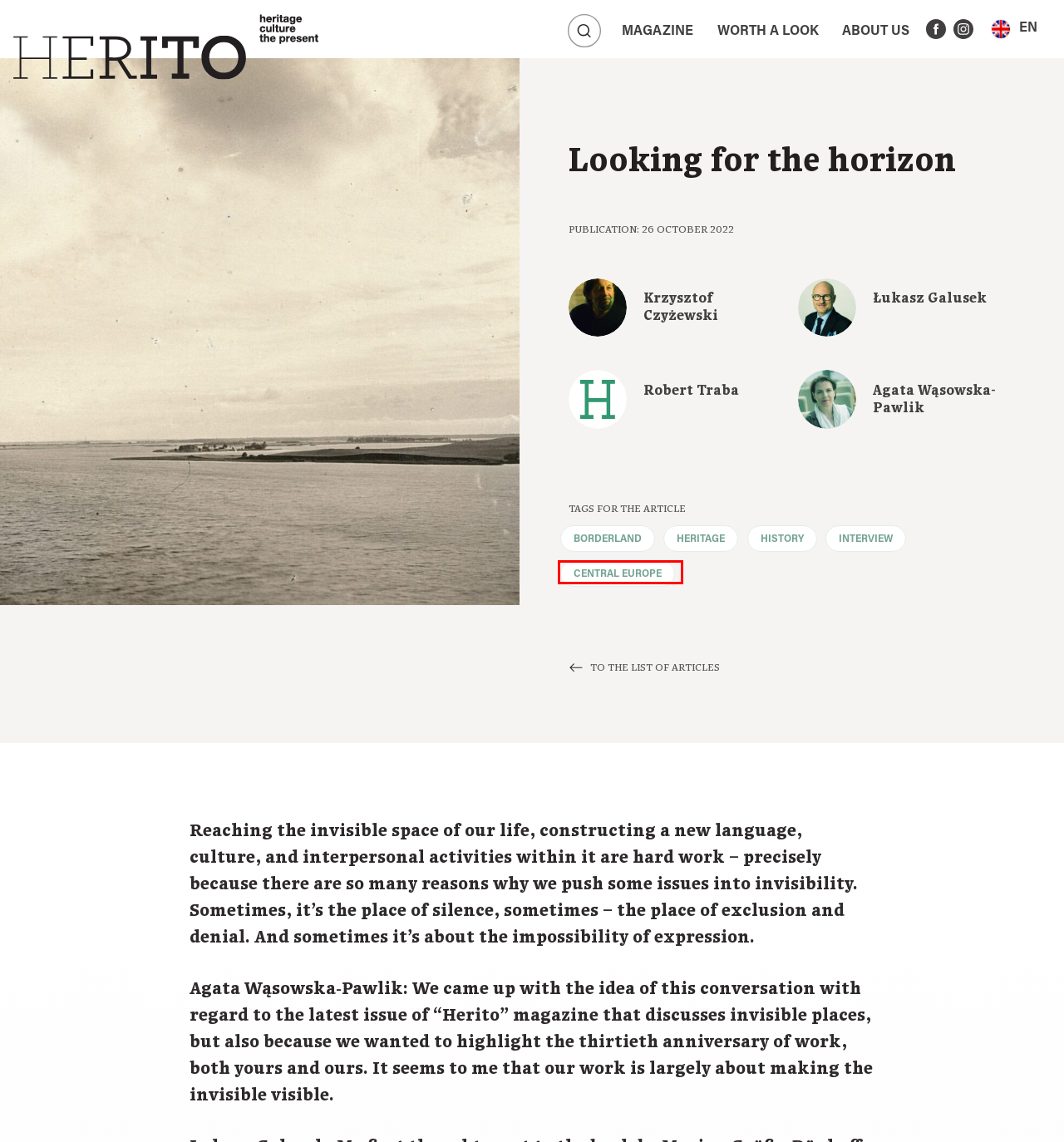Observe the provided screenshot of a webpage that has a red rectangle bounding box. Determine the webpage description that best matches the new webpage after clicking the element inside the red bounding box. Here are the candidates:
A. Articles list - herito
B. Czyżewski Krzysztof - herito
C. W poszukiwaniu horyzontu - herito
D. Archiwa Central Europe - herito
E. Archiwa: Borderland - herito
F. About the quarterly - herito
G. Galusek Łukasz - herito
H. Archiwa: History - herito

D